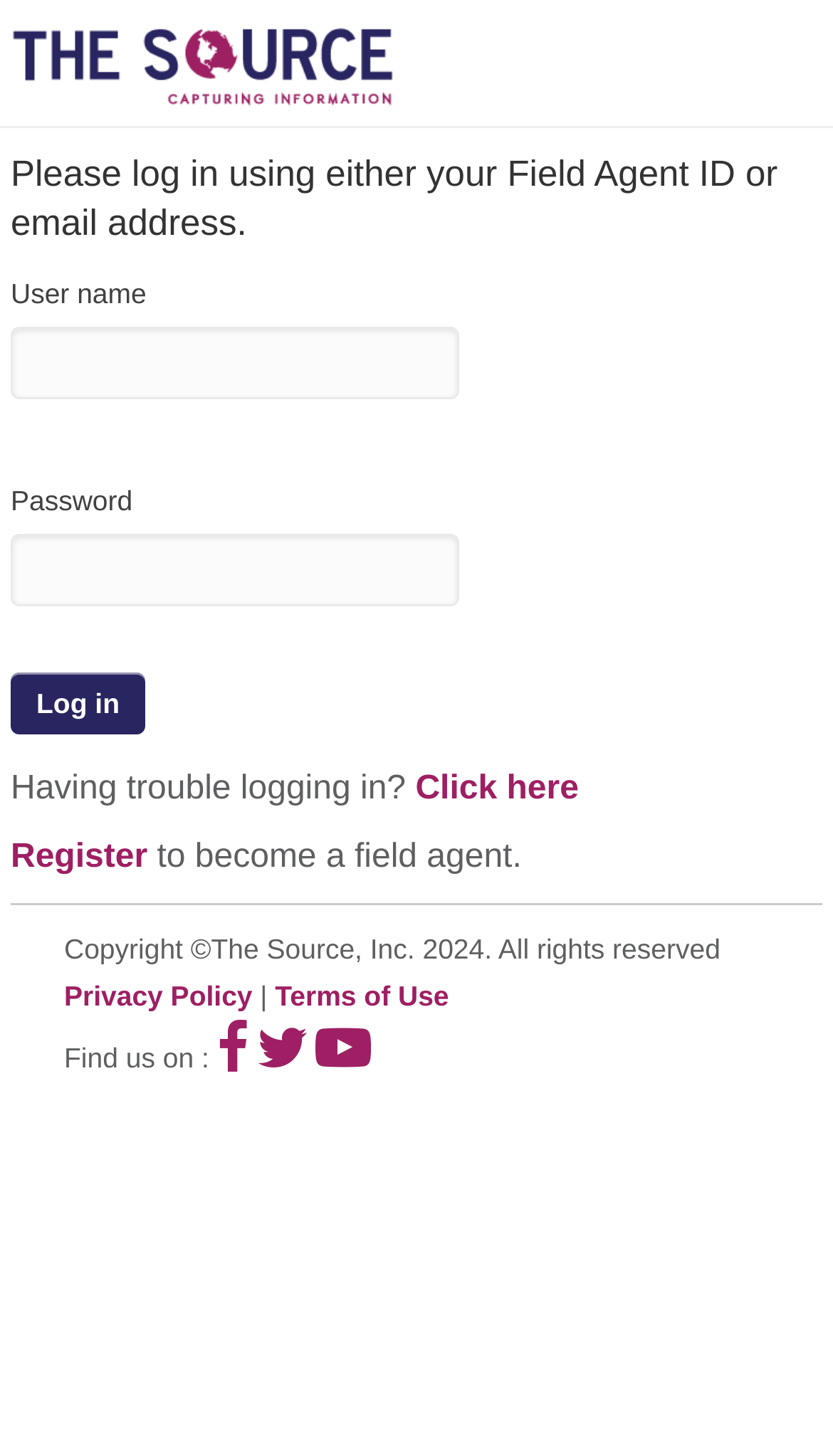Please determine the bounding box coordinates for the element with the description: "Click here".

[0.499, 0.529, 0.695, 0.554]